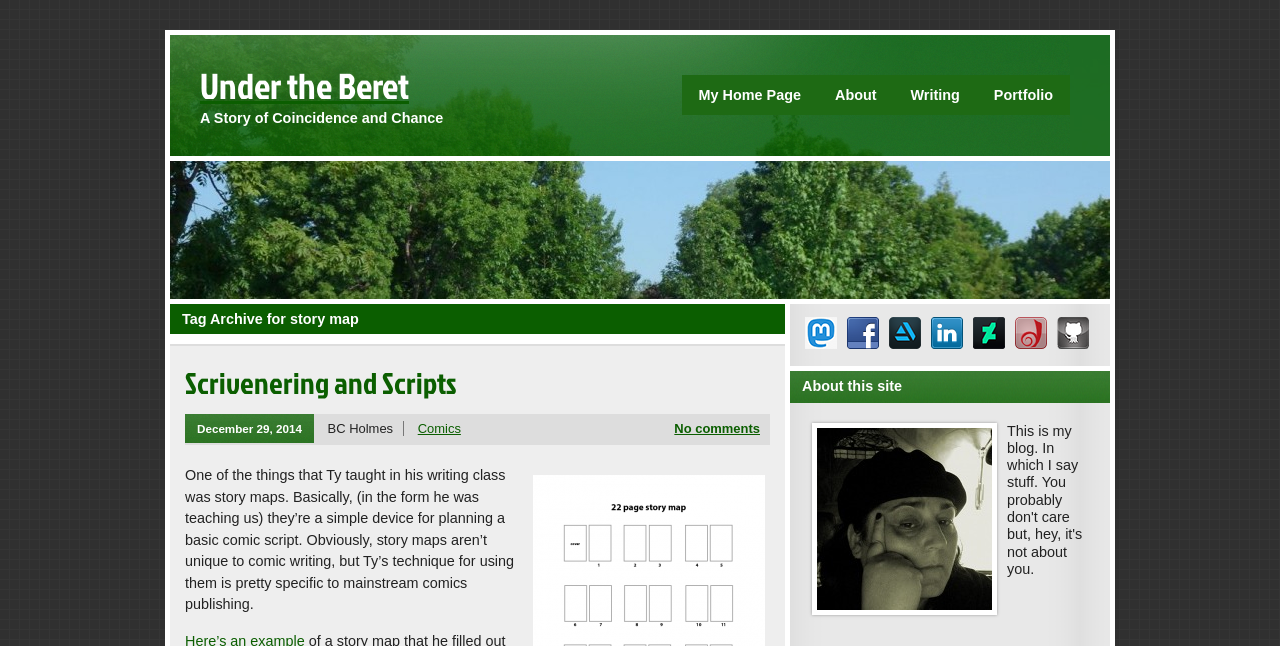Please provide a short answer using a single word or phrase for the question:
What is the topic of the story map?

comic script